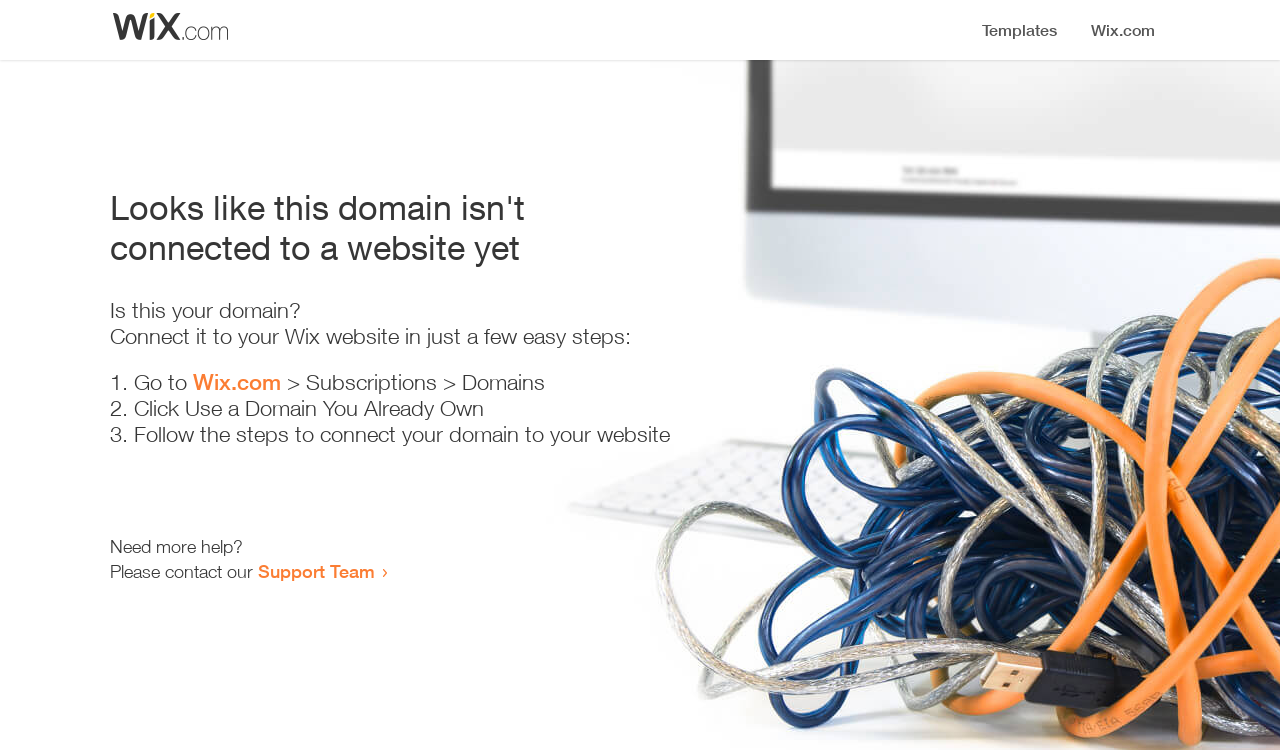Please identify and generate the text content of the webpage's main heading.

Looks like this domain isn't
connected to a website yet